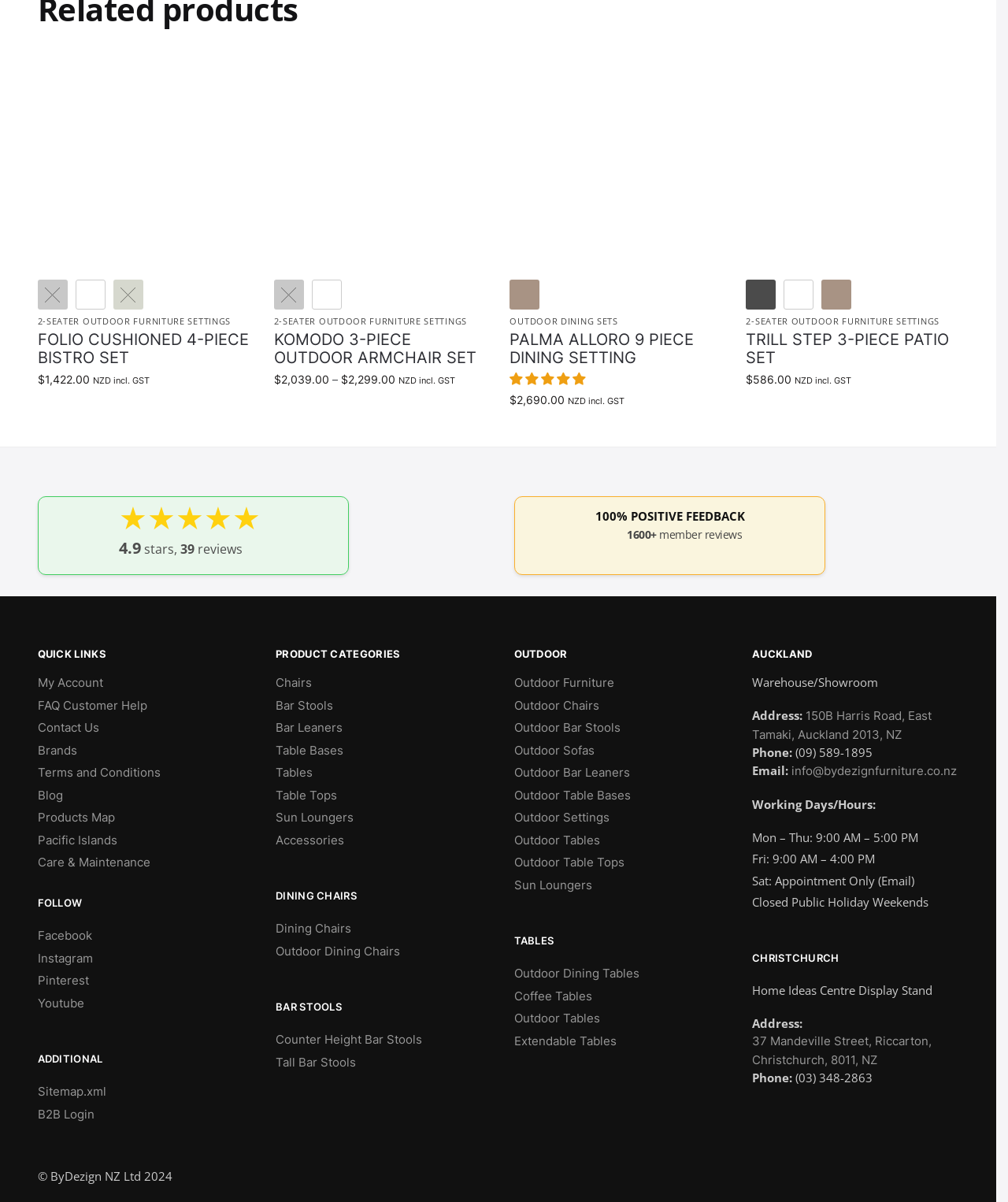Please locate the bounding box coordinates of the element's region that needs to be clicked to follow the instruction: "Add Komodo 3-Piece Outdoor Armchair Set to wishlist". The bounding box coordinates should be provided as four float numbers between 0 and 1, i.e., [left, top, right, bottom].

[0.447, 0.056, 0.471, 0.076]